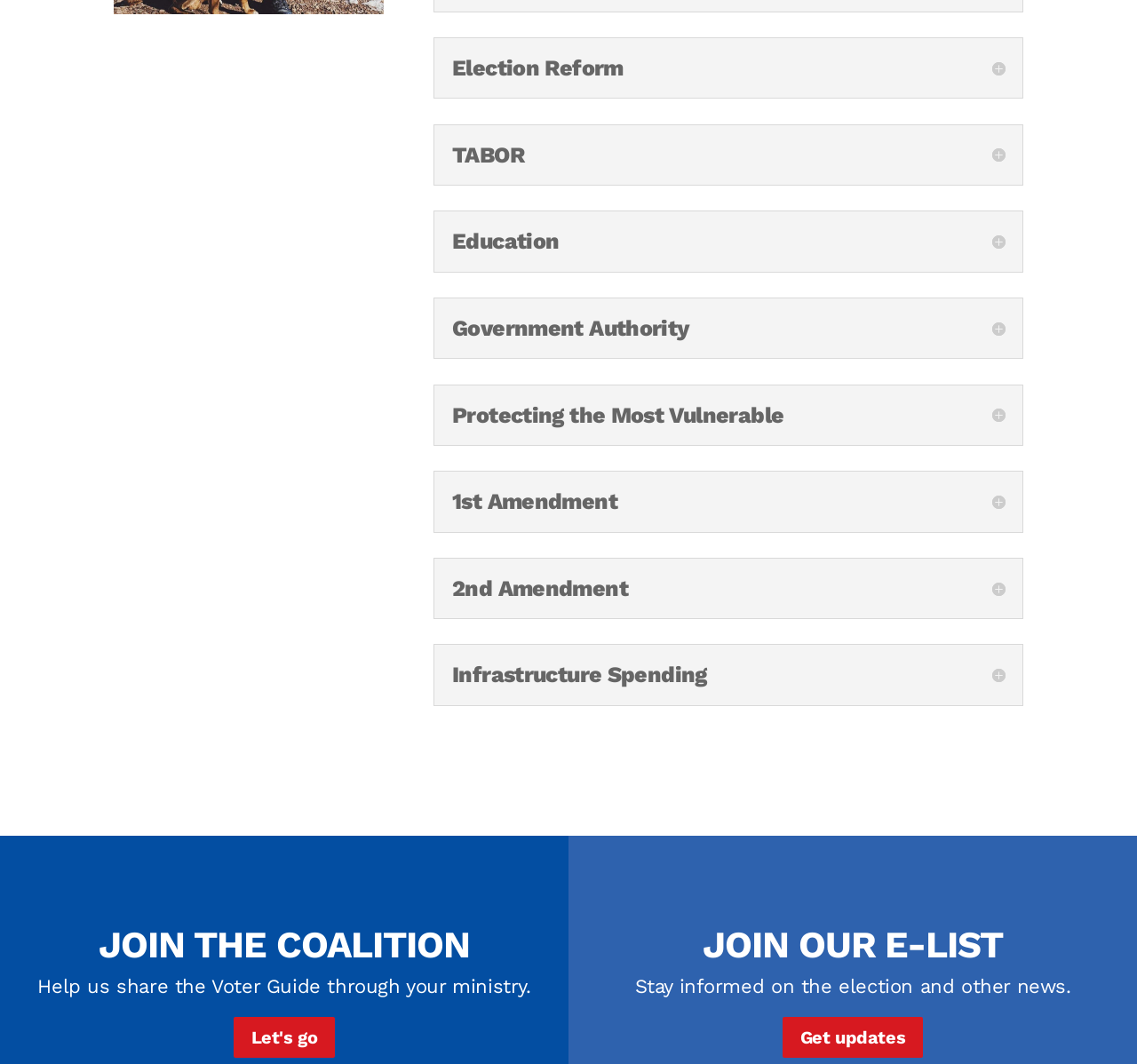What is the purpose of the text below the 'JOIN THE COALITION' button?
Ensure your answer is thorough and detailed.

I looked at the text below the 'JOIN THE COALITION' button and found that it says 'Help us share the Voter Guide through your ministry.'. This text is encouraging users to share the Voter Guide, which is likely a resource provided by the website.